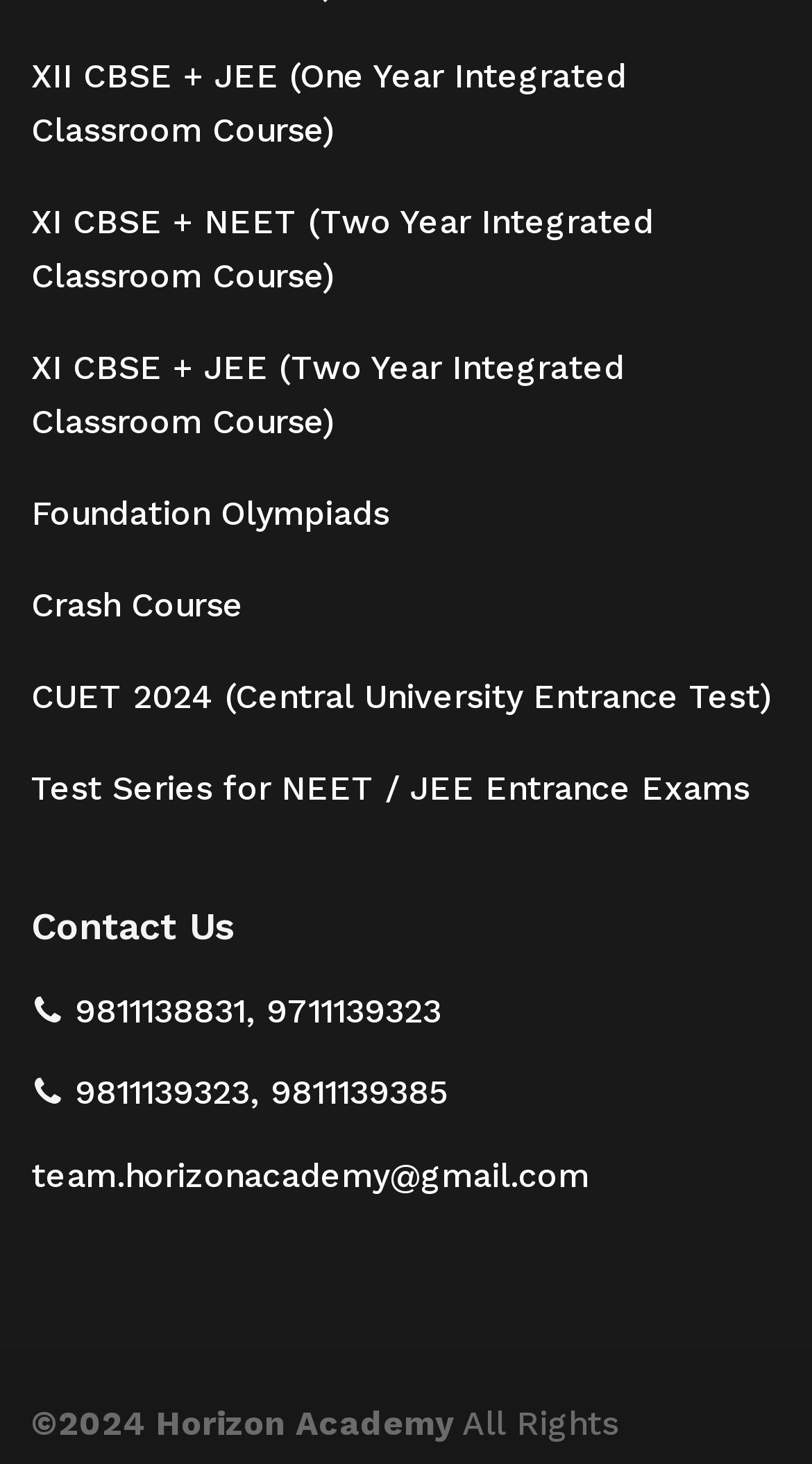What is the first course offered?
Please look at the screenshot and answer using one word or phrase.

XII CBSE + JEE